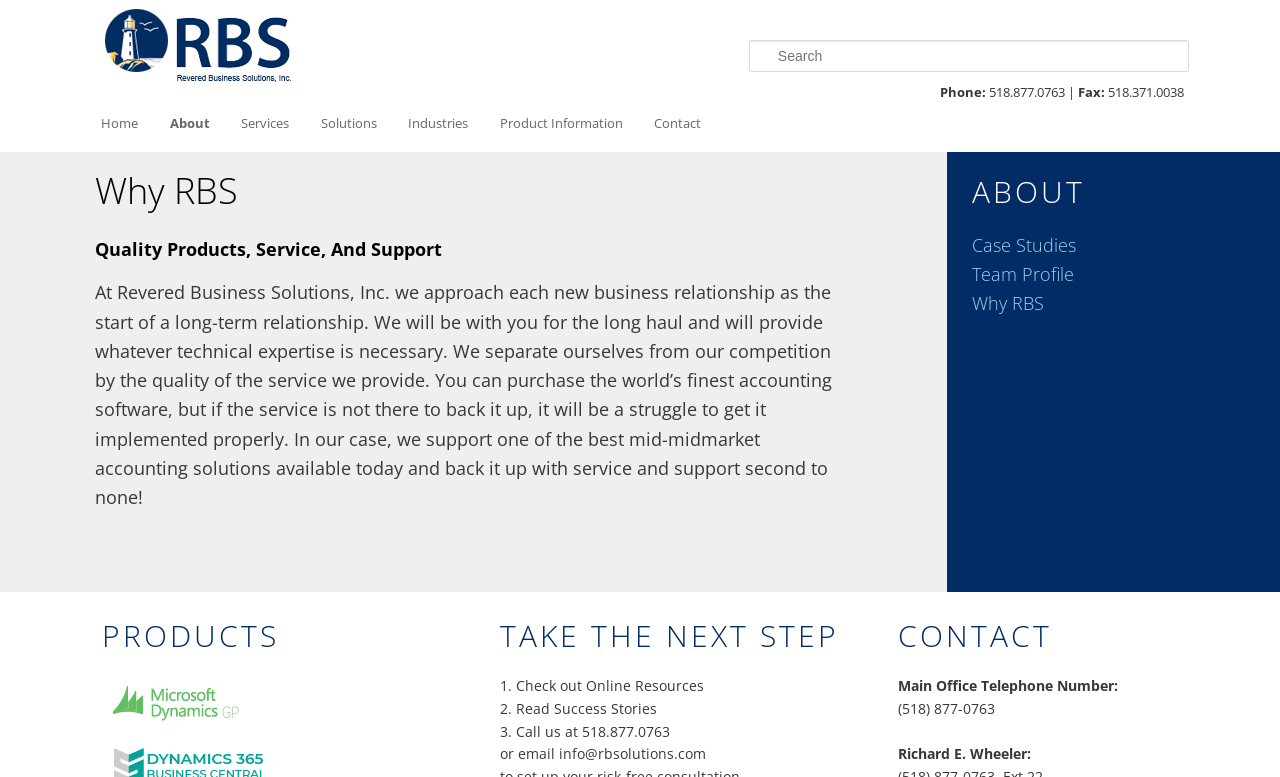Given the element description "Case Studies", identify the bounding box of the corresponding UI element.

[0.759, 0.299, 0.841, 0.33]